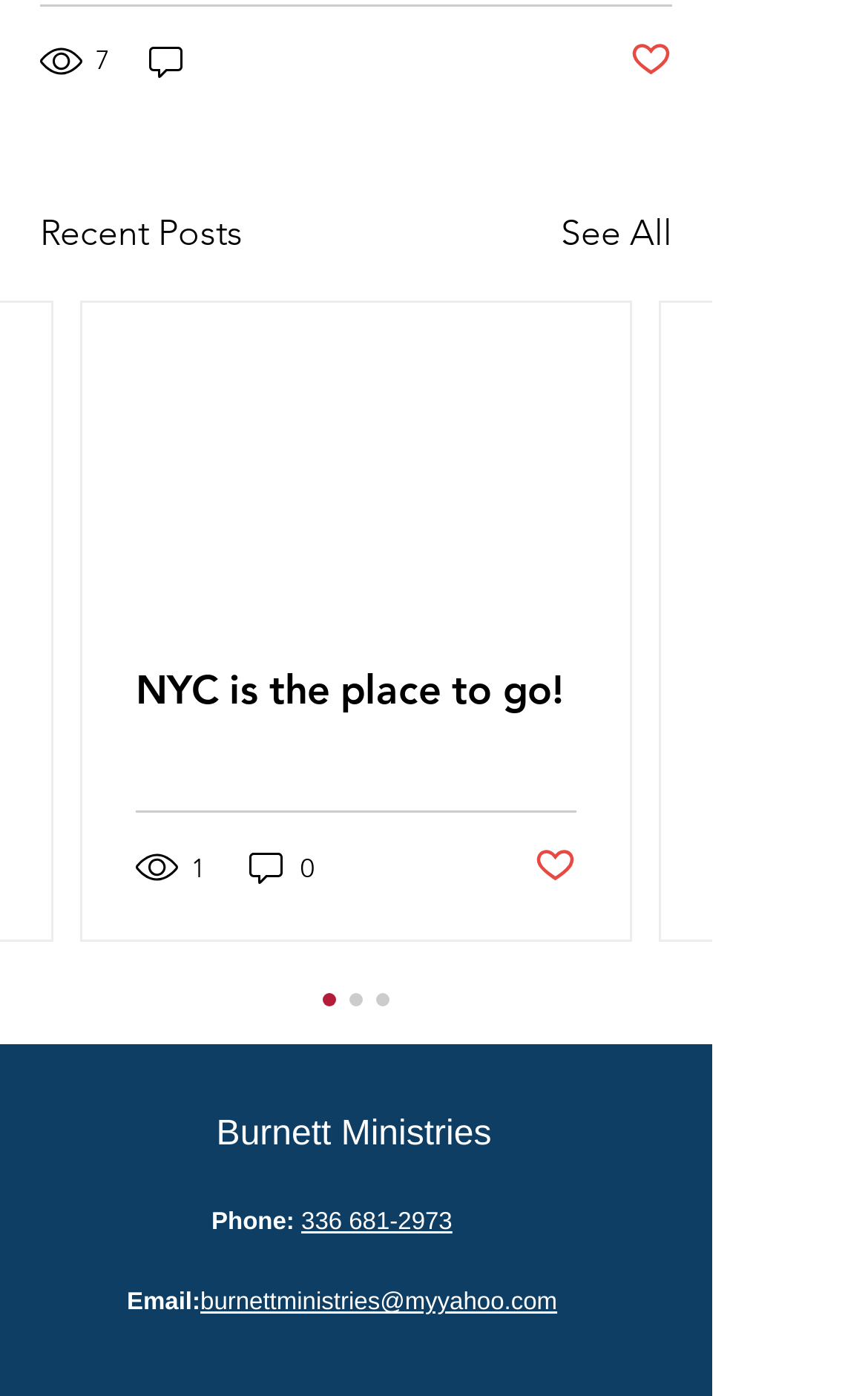Determine the bounding box coordinates of the section to be clicked to follow the instruction: "Call the ministry". The coordinates should be given as four float numbers between 0 and 1, formatted as [left, top, right, bottom].

[0.347, 0.867, 0.521, 0.885]